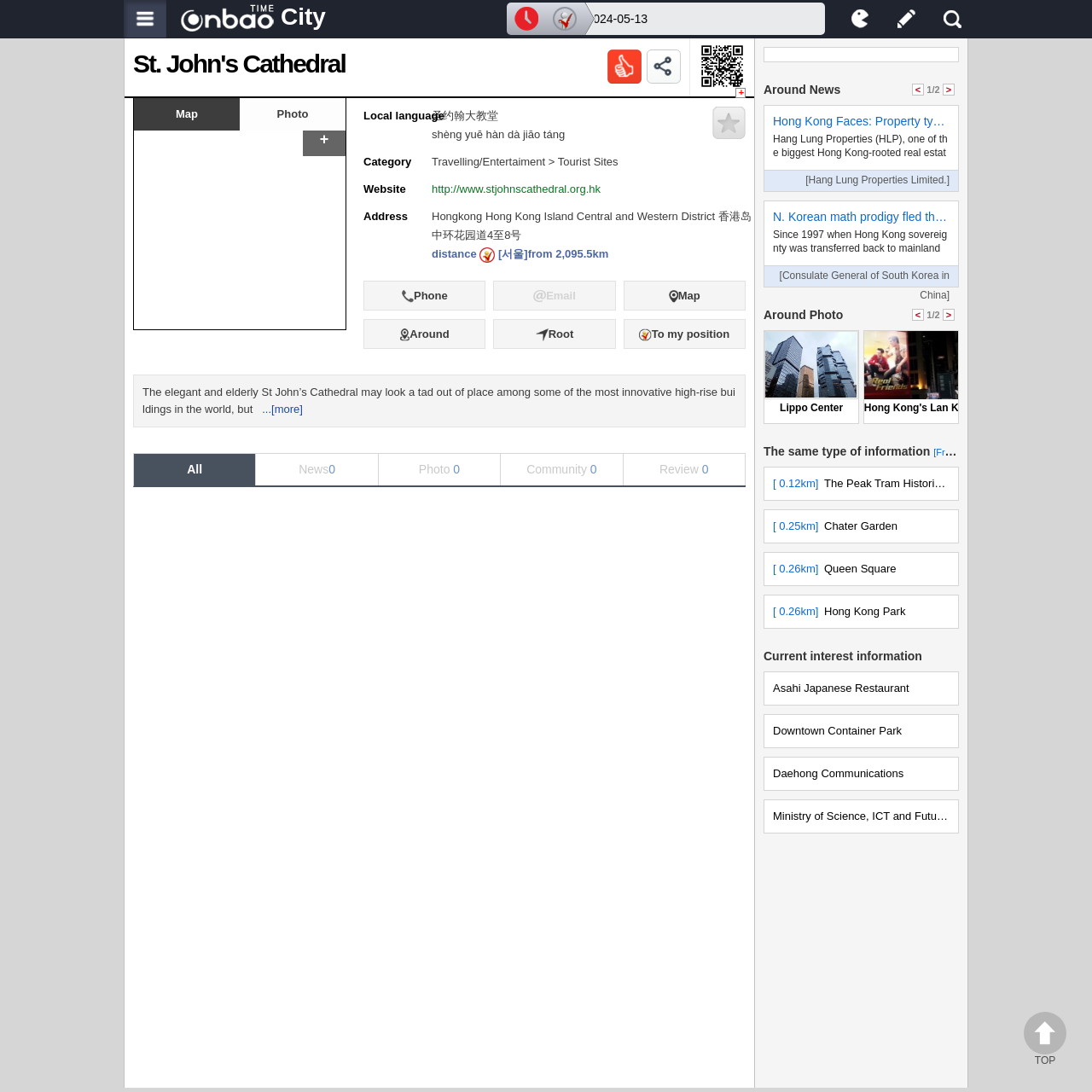Answer the question using only a single word or phrase: 
How many news articles are displayed?

2